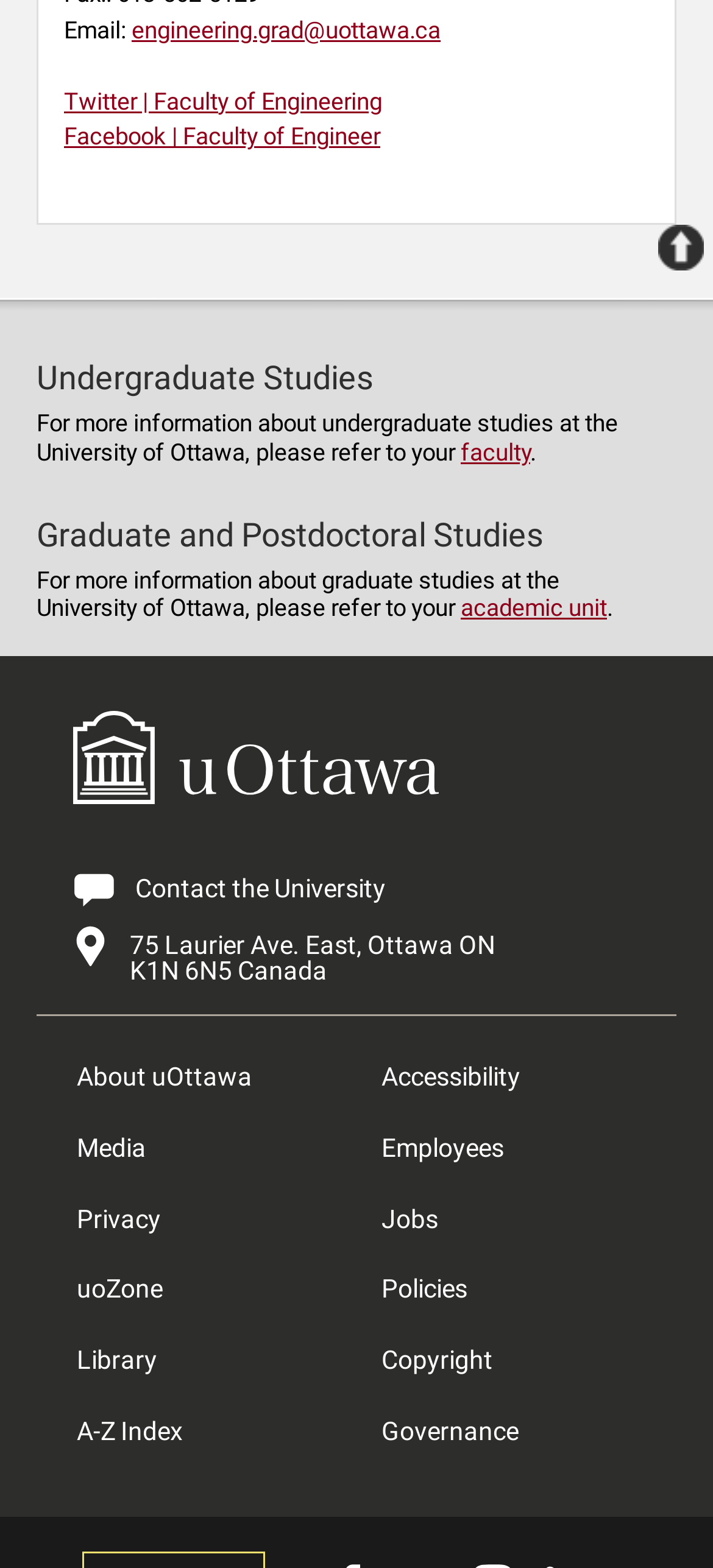Identify the bounding box coordinates for the element that needs to be clicked to fulfill this instruction: "Back to top". Provide the coordinates in the format of four float numbers between 0 and 1: [left, top, right, bottom].

[0.923, 0.144, 0.987, 0.173]